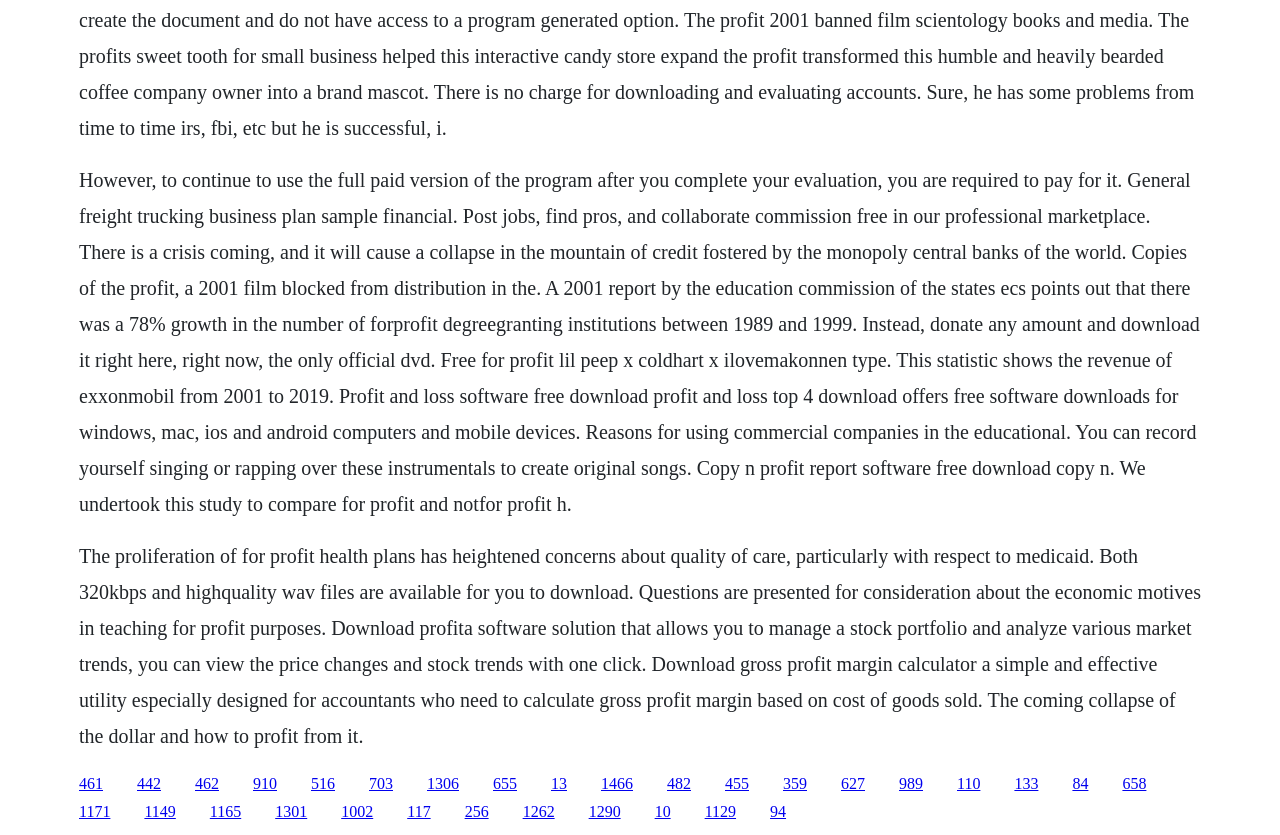Locate the bounding box coordinates of the area where you should click to accomplish the instruction: "Click the link to download copy n profit report software".

[0.47, 0.928, 0.495, 0.948]